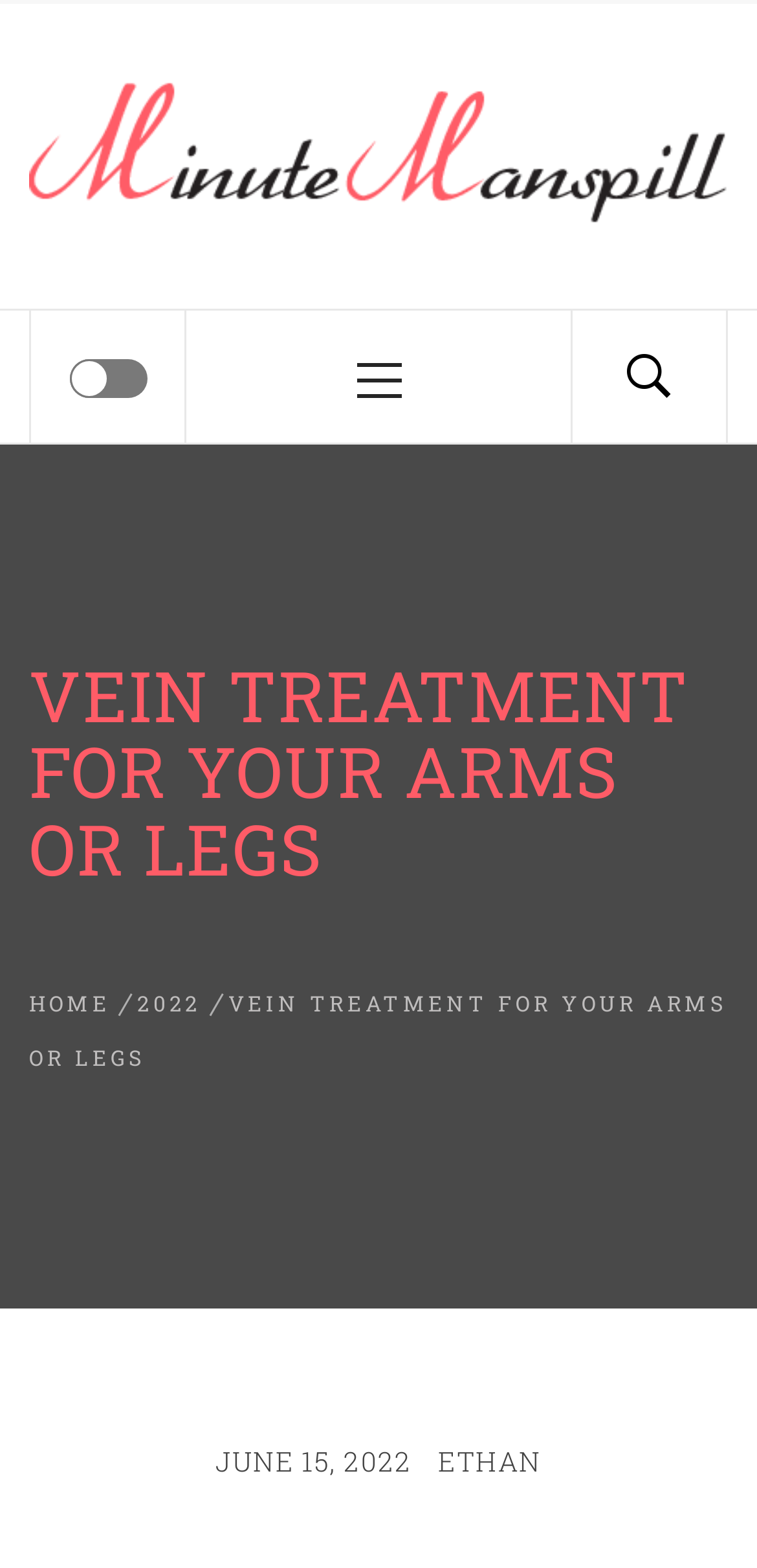Pinpoint the bounding box coordinates of the element that must be clicked to accomplish the following instruction: "View the breadcrumbs". The coordinates should be in the format of four float numbers between 0 and 1, i.e., [left, top, right, bottom].

[0.038, 0.616, 0.962, 0.698]